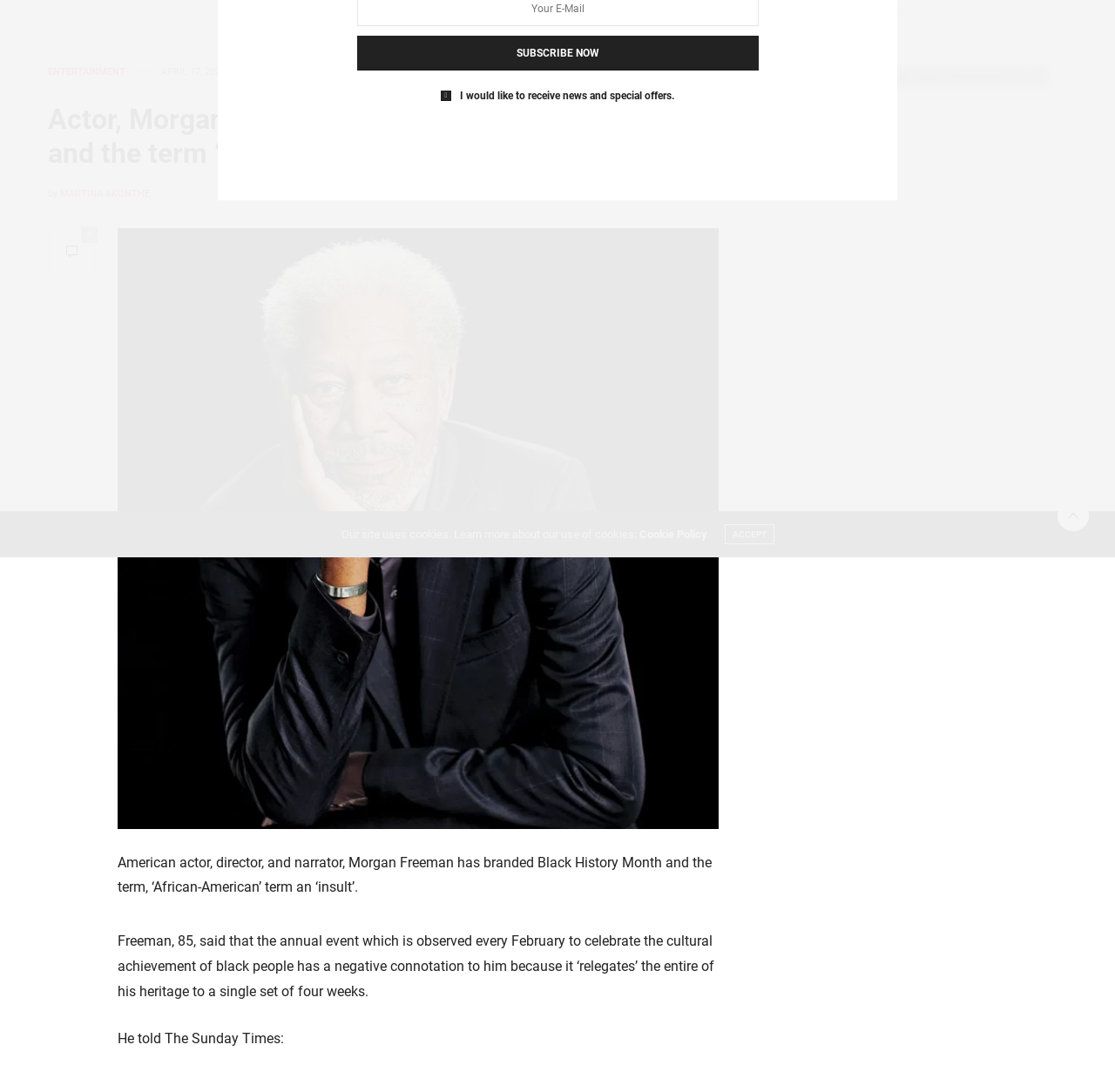Using the description: "ACCEPT", identify the bounding box of the corresponding UI element in the screenshot.

[0.65, 0.48, 0.694, 0.498]